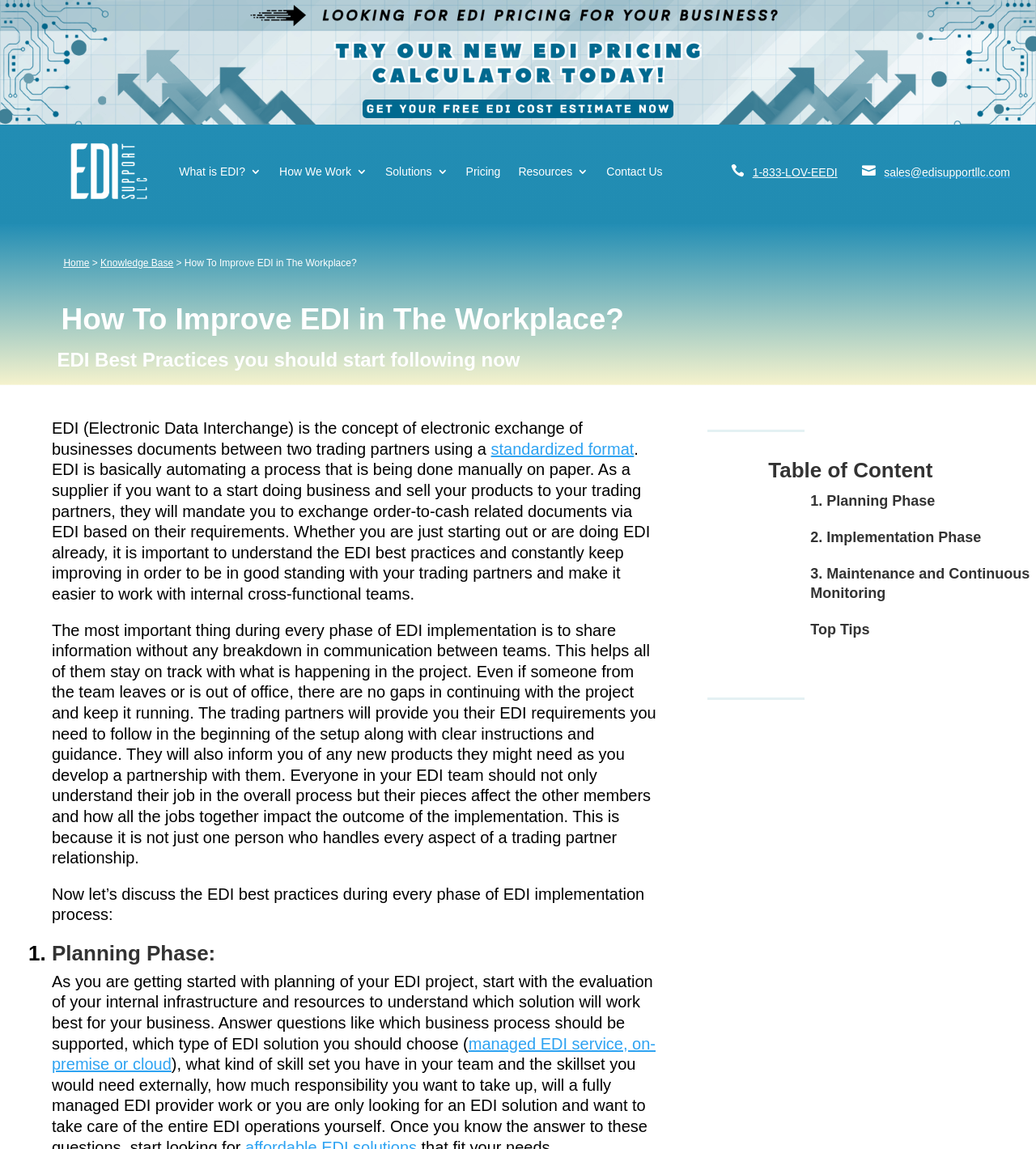Give a concise answer of one word or phrase to the question: 
What is the importance of communication during EDI implementation?

Sharing information without breakdown